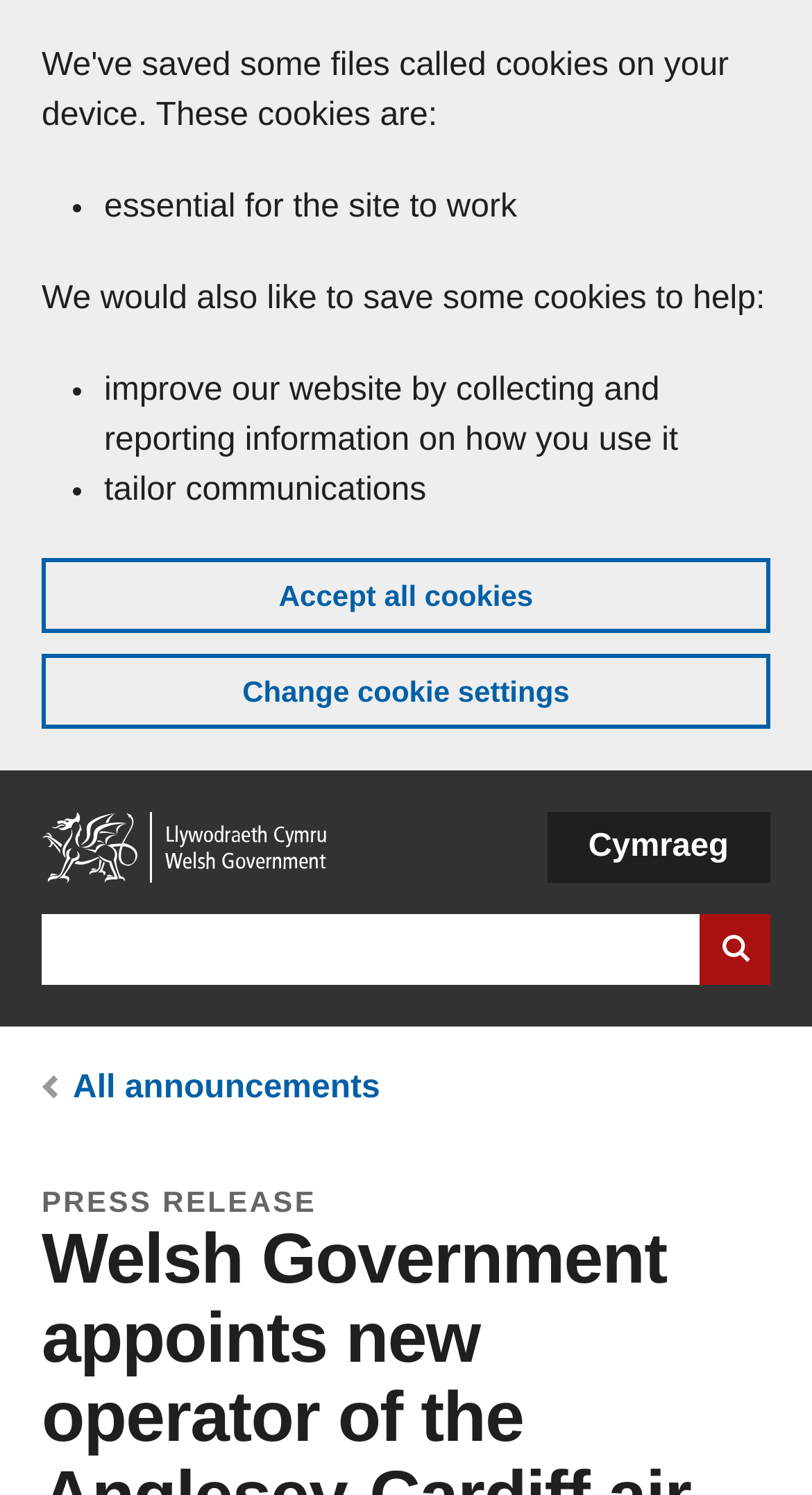Please indicate the bounding box coordinates of the element's region to be clicked to achieve the instruction: "Switch to Cymraeg". Provide the coordinates as four float numbers between 0 and 1, i.e., [left, top, right, bottom].

[0.673, 0.543, 0.949, 0.591]